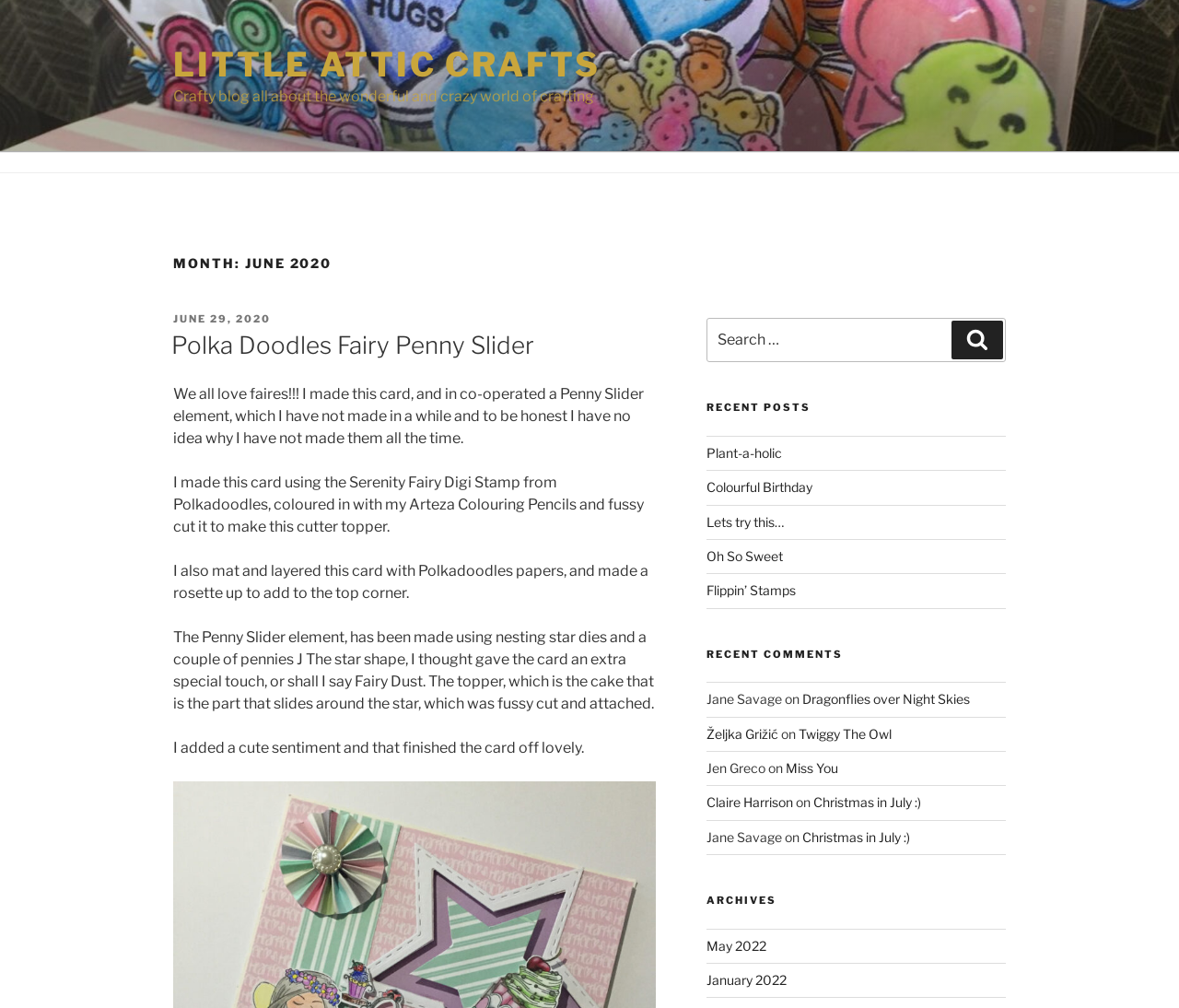Please identify the bounding box coordinates of the area that needs to be clicked to fulfill the following instruction: "Search for something."

[0.599, 0.315, 0.853, 0.36]